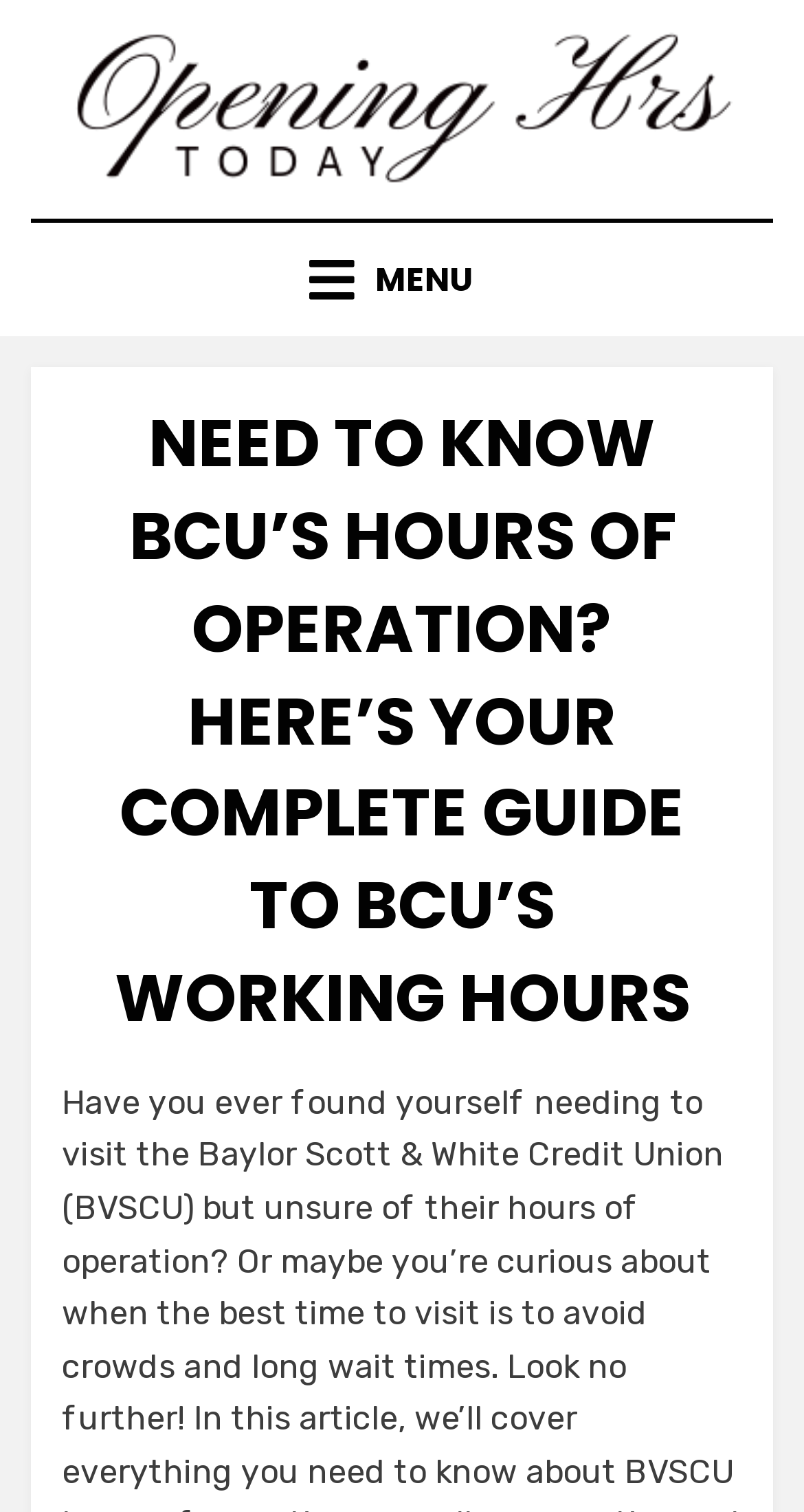What is the name of the credit union?
Answer with a single word or short phrase according to what you see in the image.

Baylor Scott & White Credit Union